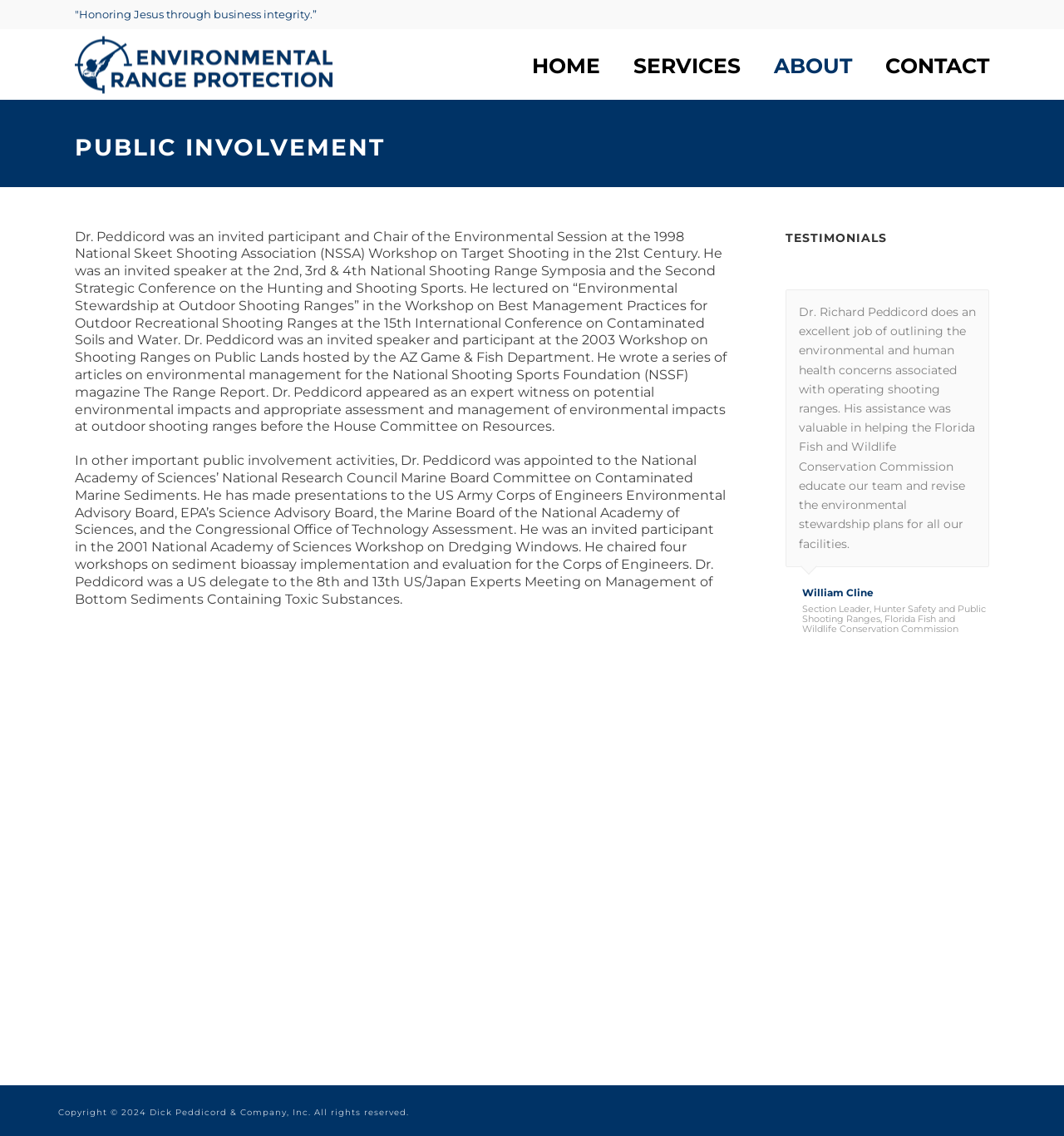Give the bounding box coordinates for this UI element: "Services". The coordinates should be four float numbers between 0 and 1, arranged as [left, top, right, bottom].

[0.58, 0.026, 0.712, 0.088]